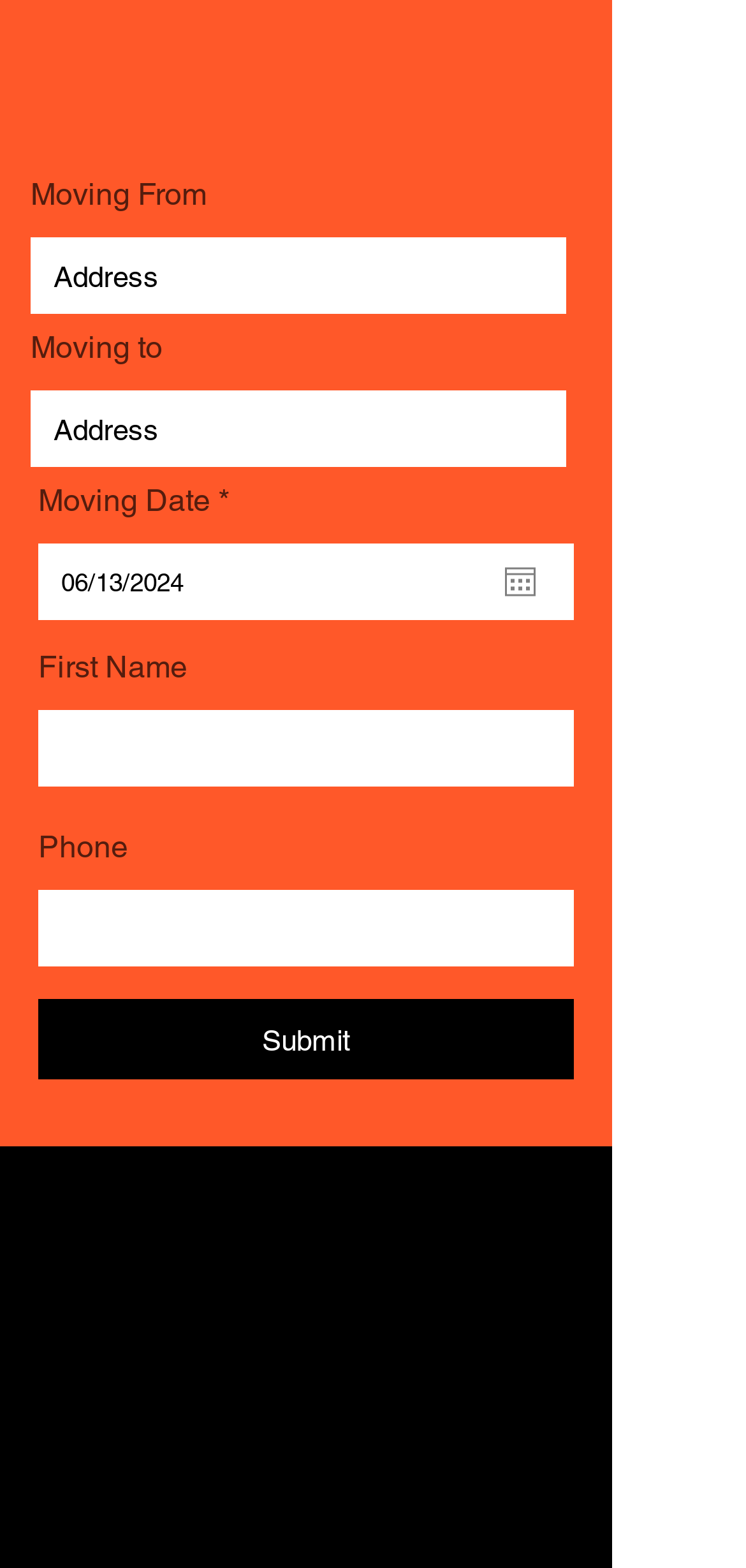How many textboxes are required?
Please provide a single word or phrase as your answer based on the image.

1